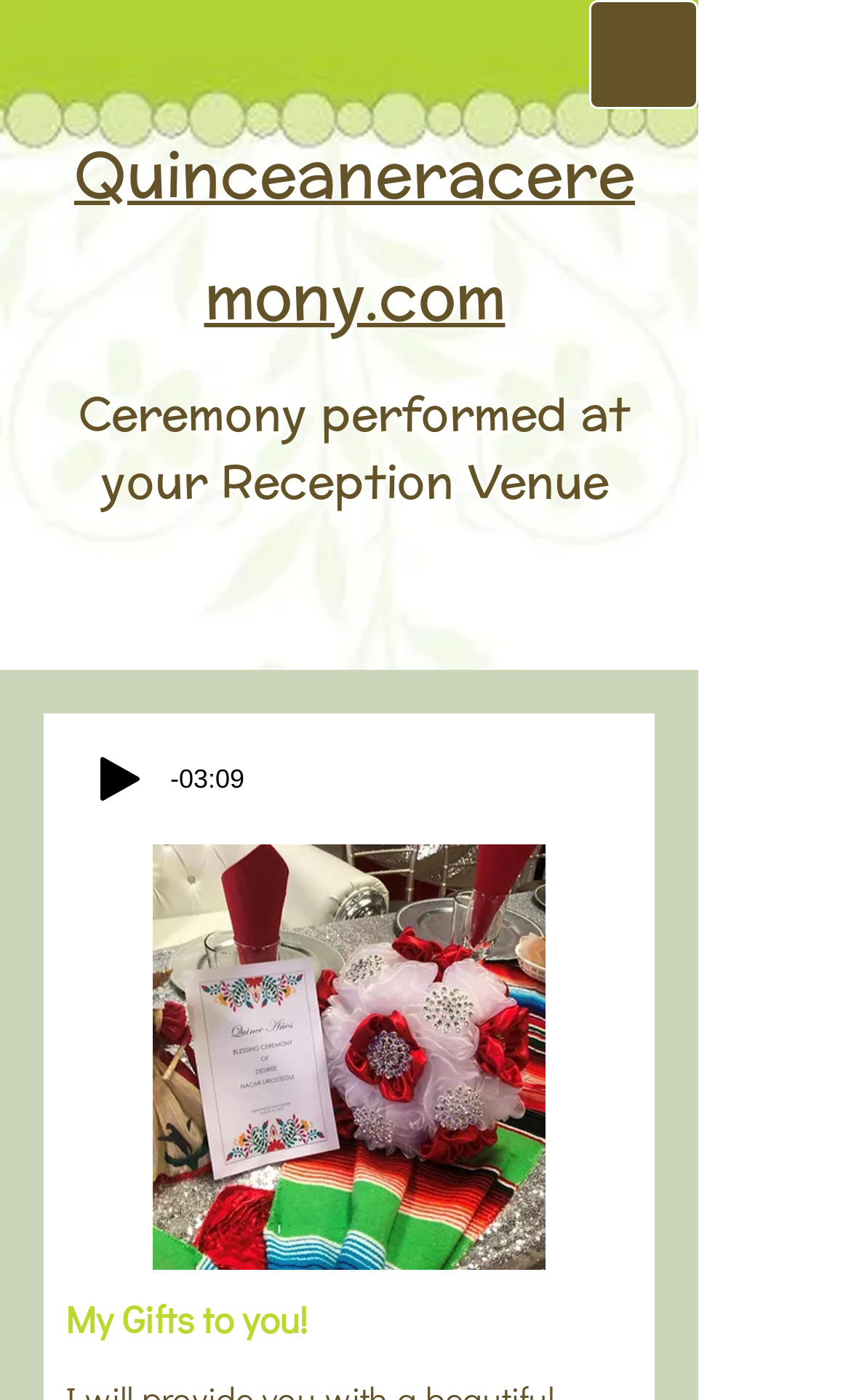What is the name of the website?
Could you give a comprehensive explanation in response to this question?

The name of the website can be found in the link at the top of the page, which is 'Quinceaneracere​mony.com'.